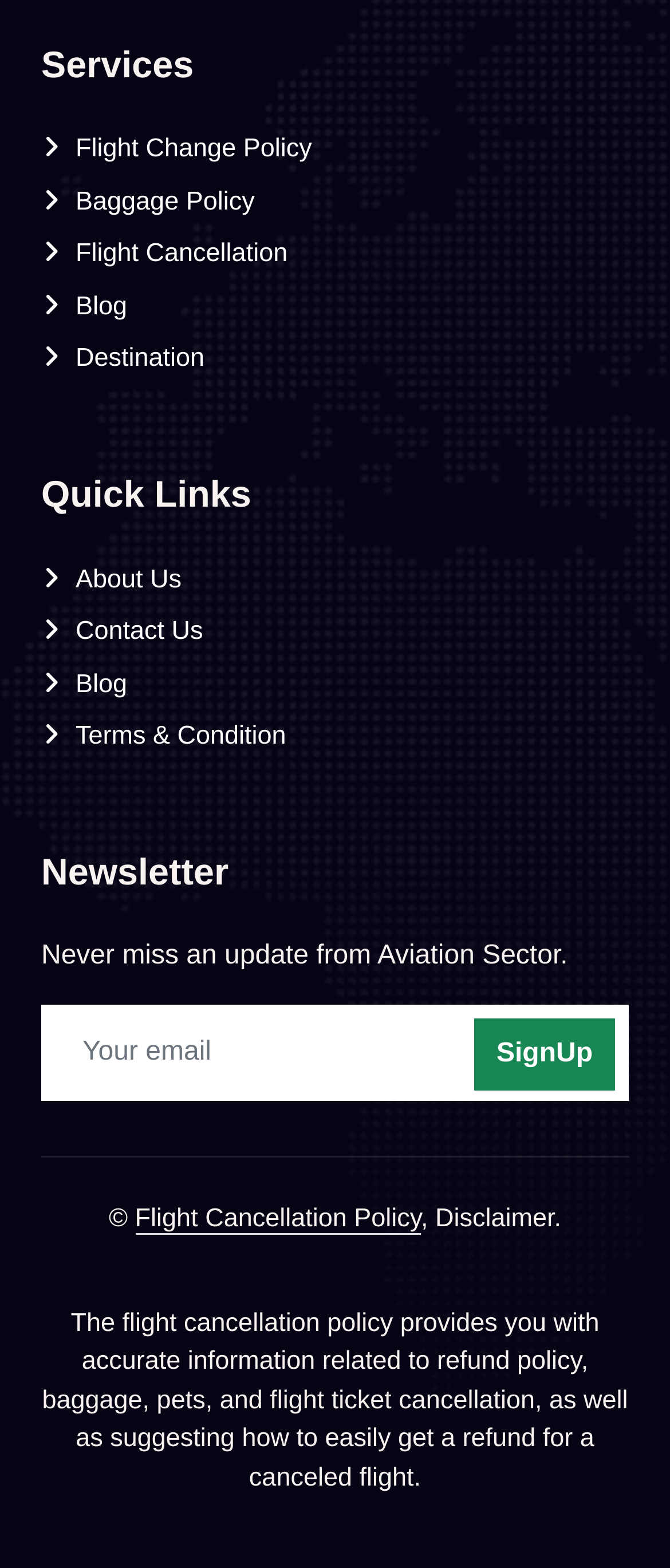What is the topic of the provided information?
Make sure to answer the question with a detailed and comprehensive explanation.

The provided information is about the 'Flight Cancellation Policy', which is evident from the text 'The flight cancellation policy provides you with accurate information related to refund policy, baggage, pets, and flight ticket cancellation, as well as suggesting how to easily get a refund for a canceled flight.'